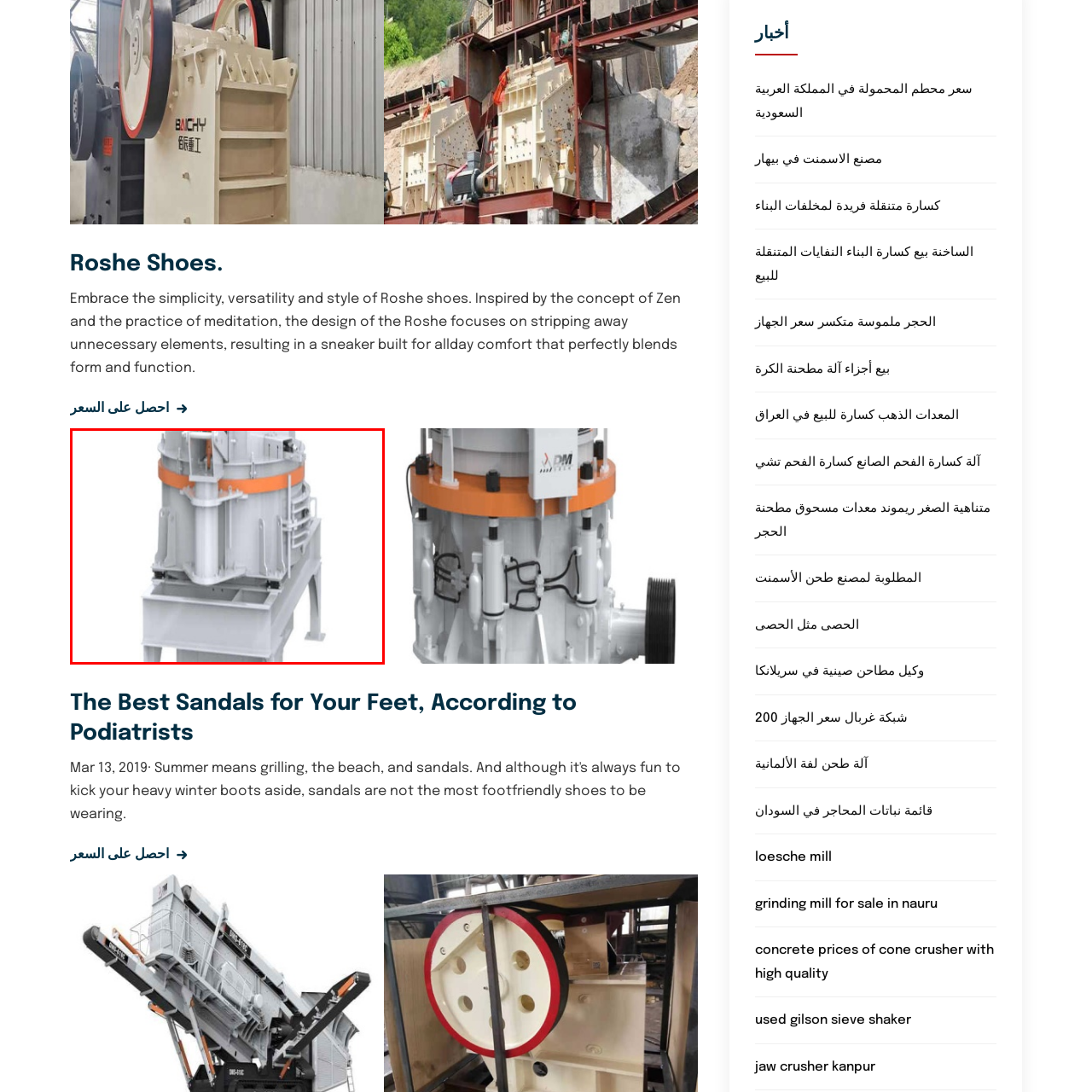Create an extensive description for the image inside the red frame.

The image showcases a modern concrete processing machine, designed for efficient material mixing and preparation. Its robust structure features a cylindrical mixing chamber with external piping, indicated by the prominent orange band that encircles the upper section. The machine is standing on a sturdy base, equipped for steady operation in a production environment. This setup highlights the integration of functionality and minimalistic design, catering to the demands of various construction applications. The equipment exemplifies advancements in concrete machinery aimed at facilitating improved mixing capabilities and overall durability.